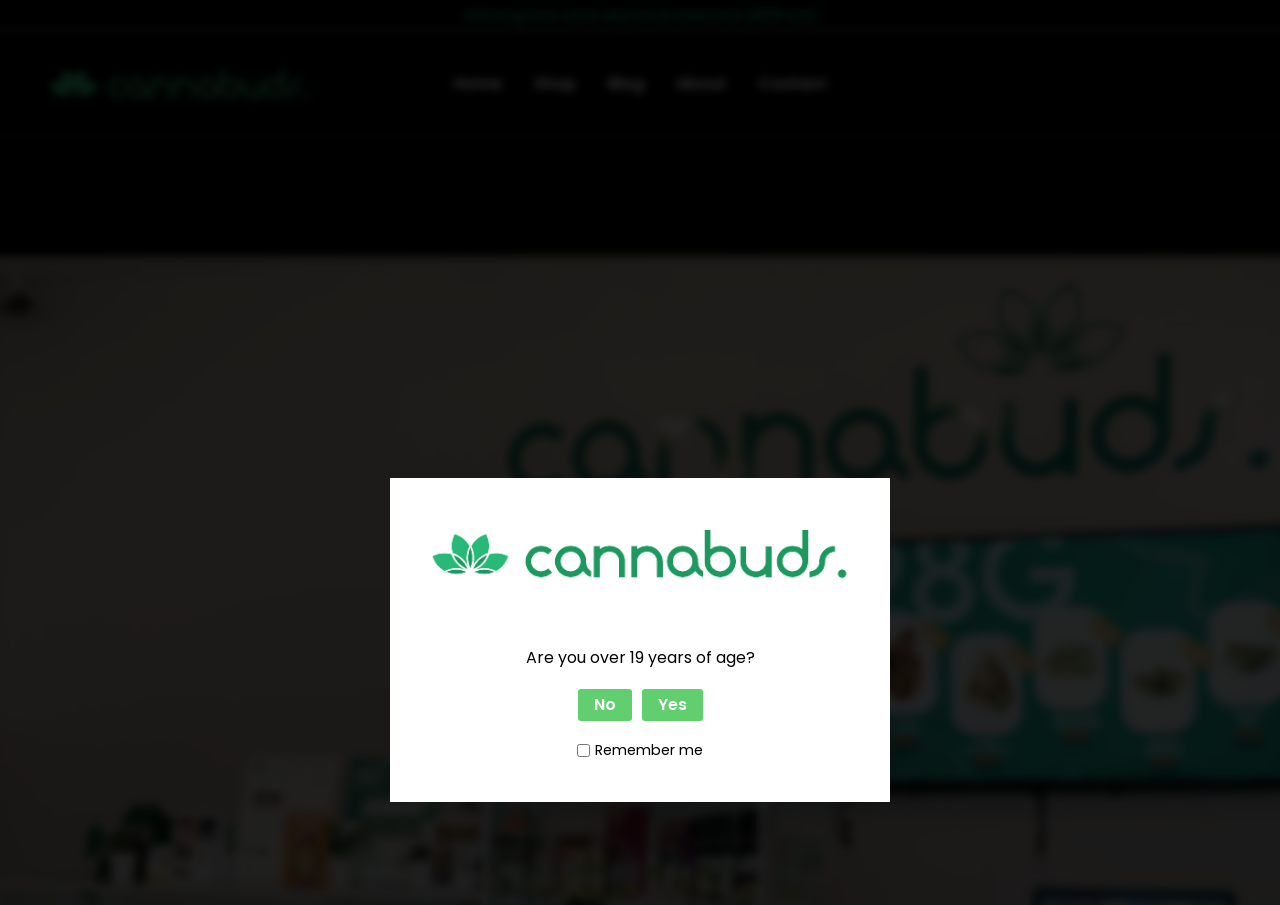Utilize the details in the image to thoroughly answer the following question: What is the minimum order for free same-day local delivery?

The answer can be found in the StaticText element with the text 'Offering free same day local deliveries ($69 min)' which is located at the top of the webpage. This text indicates that the minimum order for free same-day local delivery is $69.